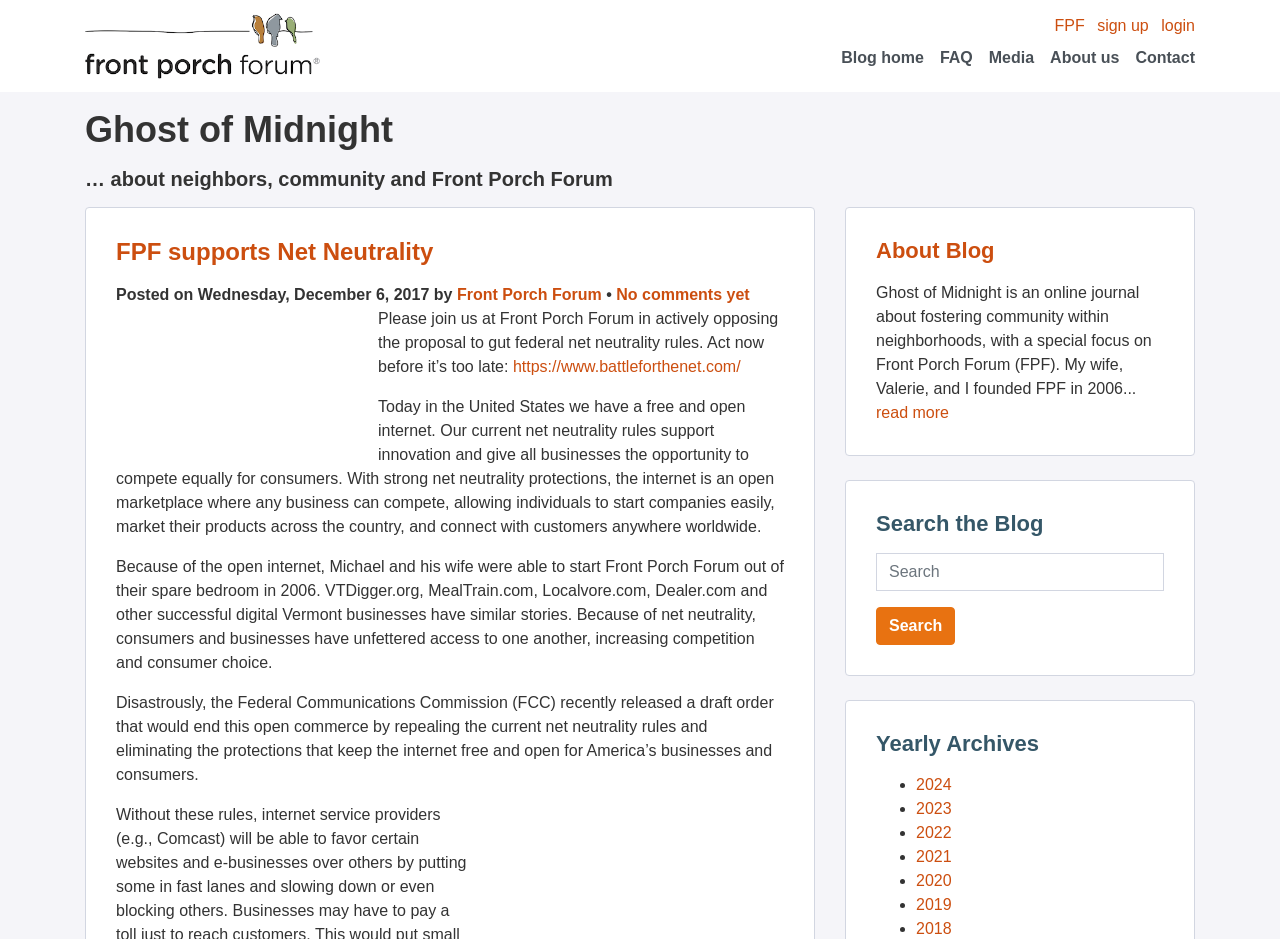Determine the bounding box coordinates of the region I should click to achieve the following instruction: "Click the 'Blog home' link". Ensure the bounding box coordinates are four float numbers between 0 and 1, i.e., [left, top, right, bottom].

[0.657, 0.04, 0.722, 0.083]